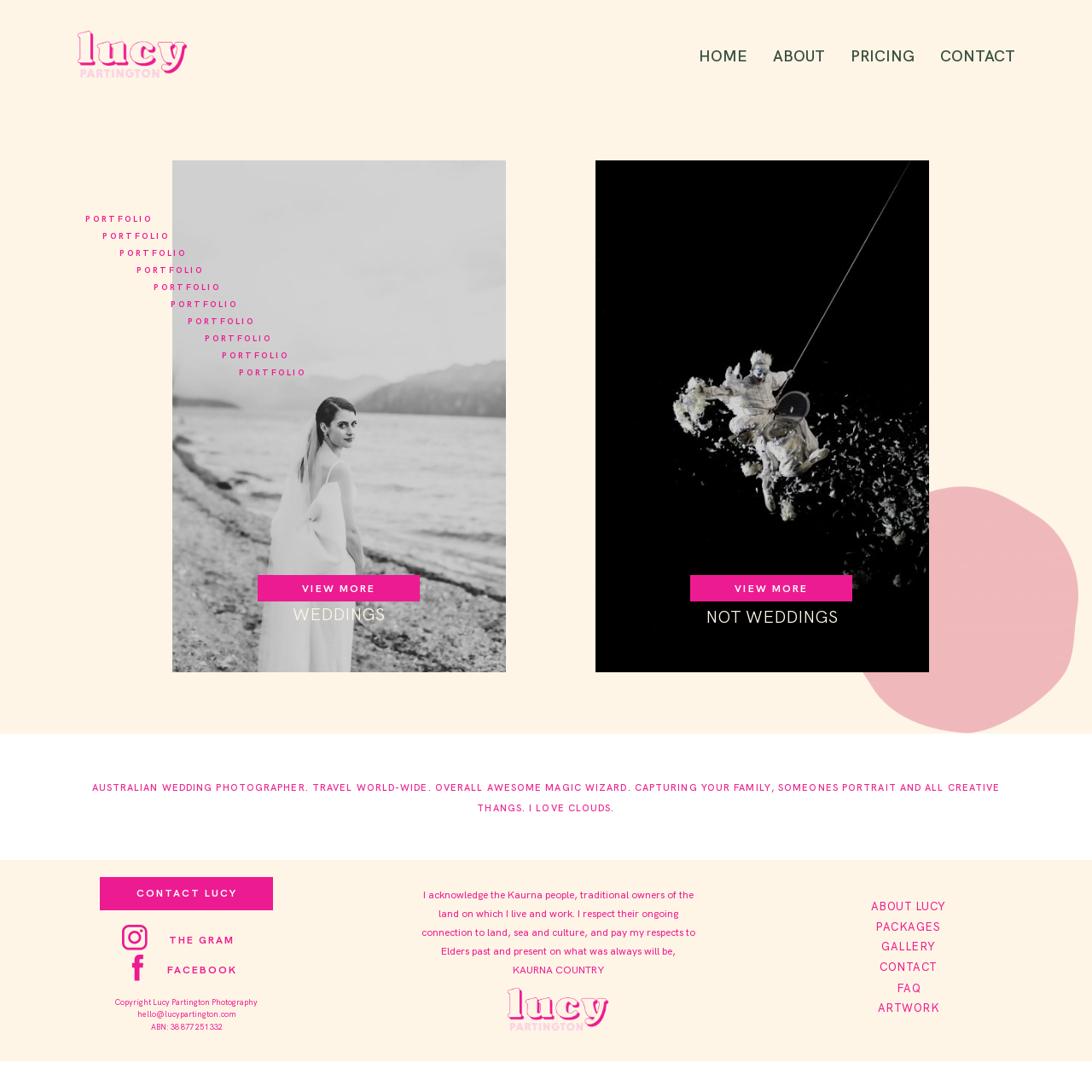Please determine the bounding box coordinates of the clickable area required to carry out the following instruction: "Click on the HOME link". The coordinates must be four float numbers between 0 and 1, represented as [left, top, right, bottom].

[0.64, 0.041, 0.684, 0.061]